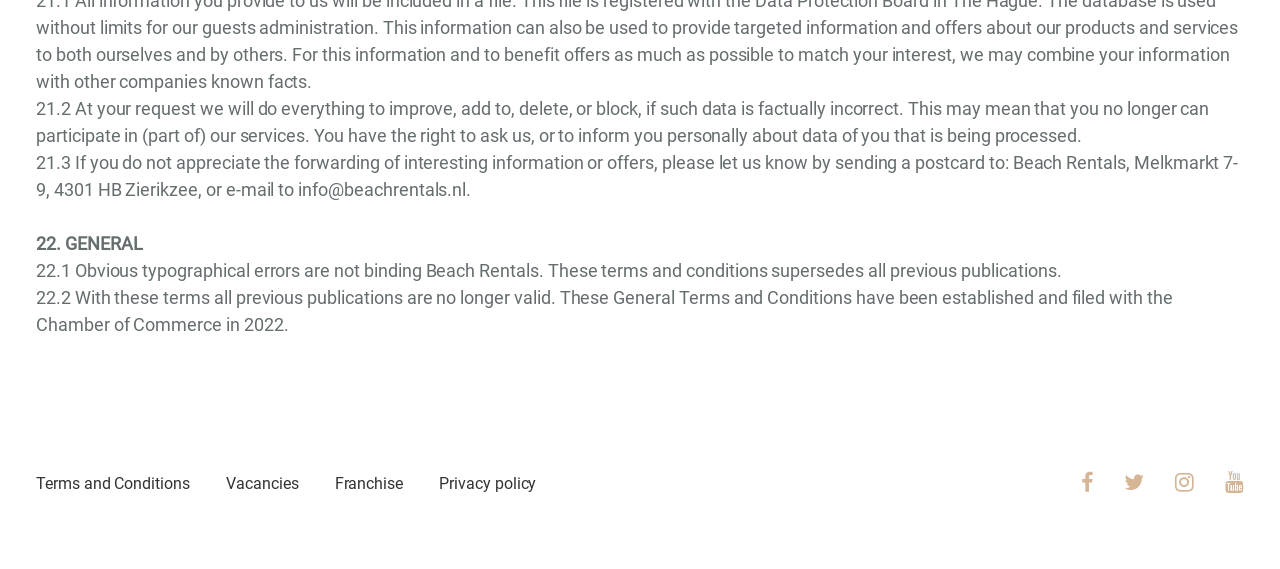From the webpage screenshot, predict the bounding box coordinates (top-left x, top-left y, bottom-right x, bottom-right y) for the UI element described here: Terms and Conditions

[0.028, 0.826, 0.177, 0.873]